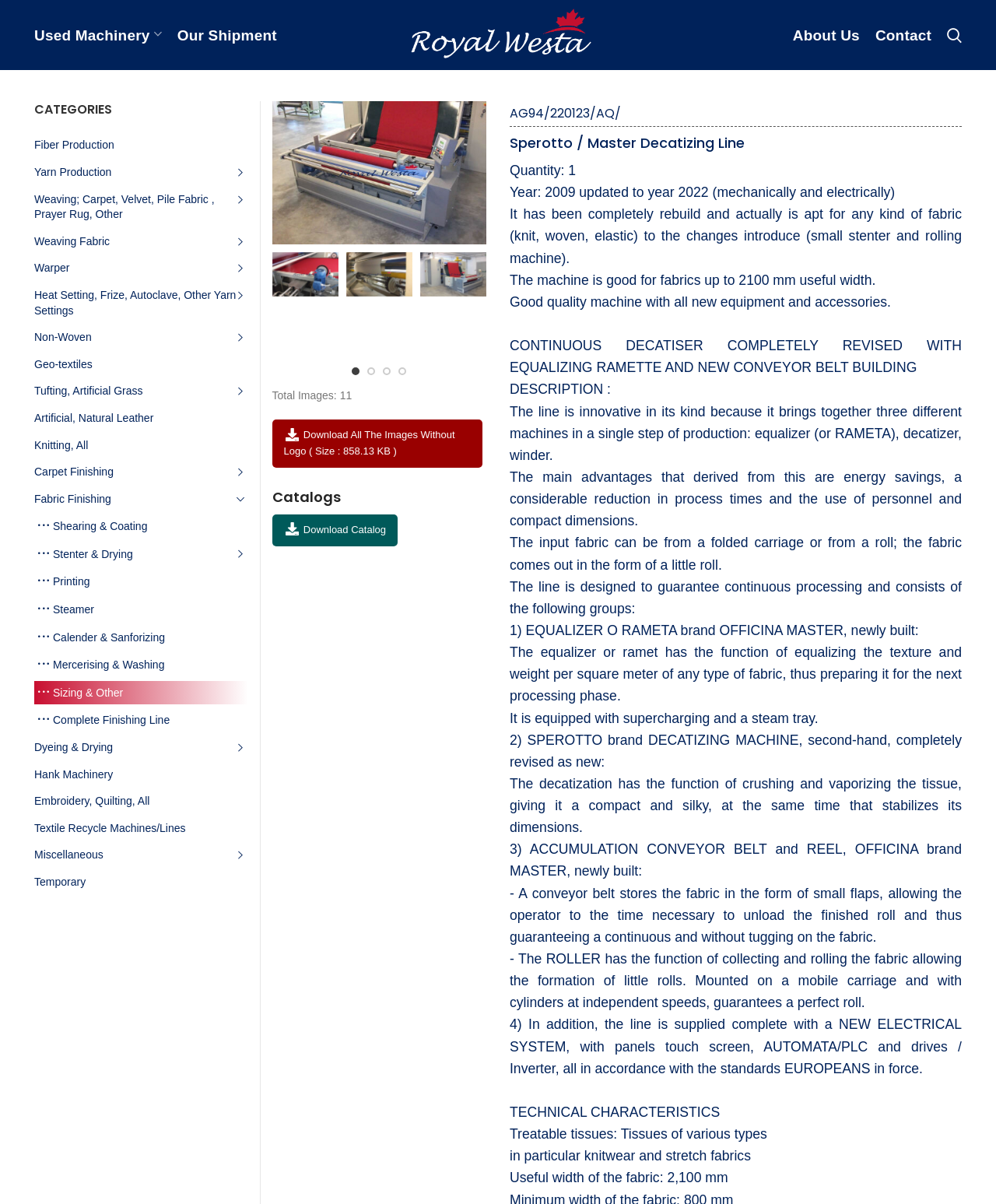Determine the bounding box coordinates of the UI element described by: "Carpet Finishing".

[0.034, 0.383, 0.249, 0.402]